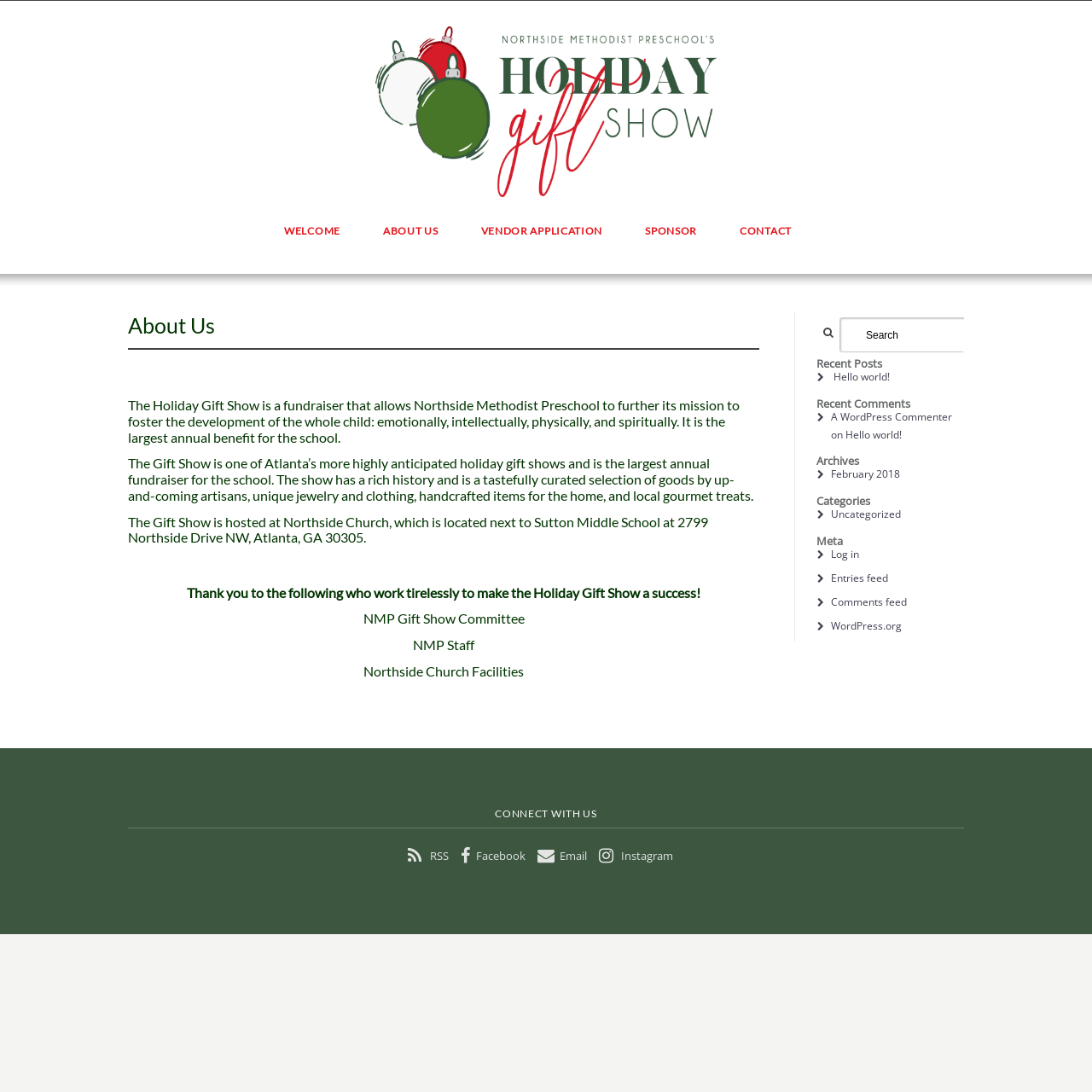Using the provided element description: "A WordPress Commenter", identify the bounding box coordinates. The coordinates should be four floats between 0 and 1 in the order [left, top, right, bottom].

[0.761, 0.375, 0.872, 0.388]